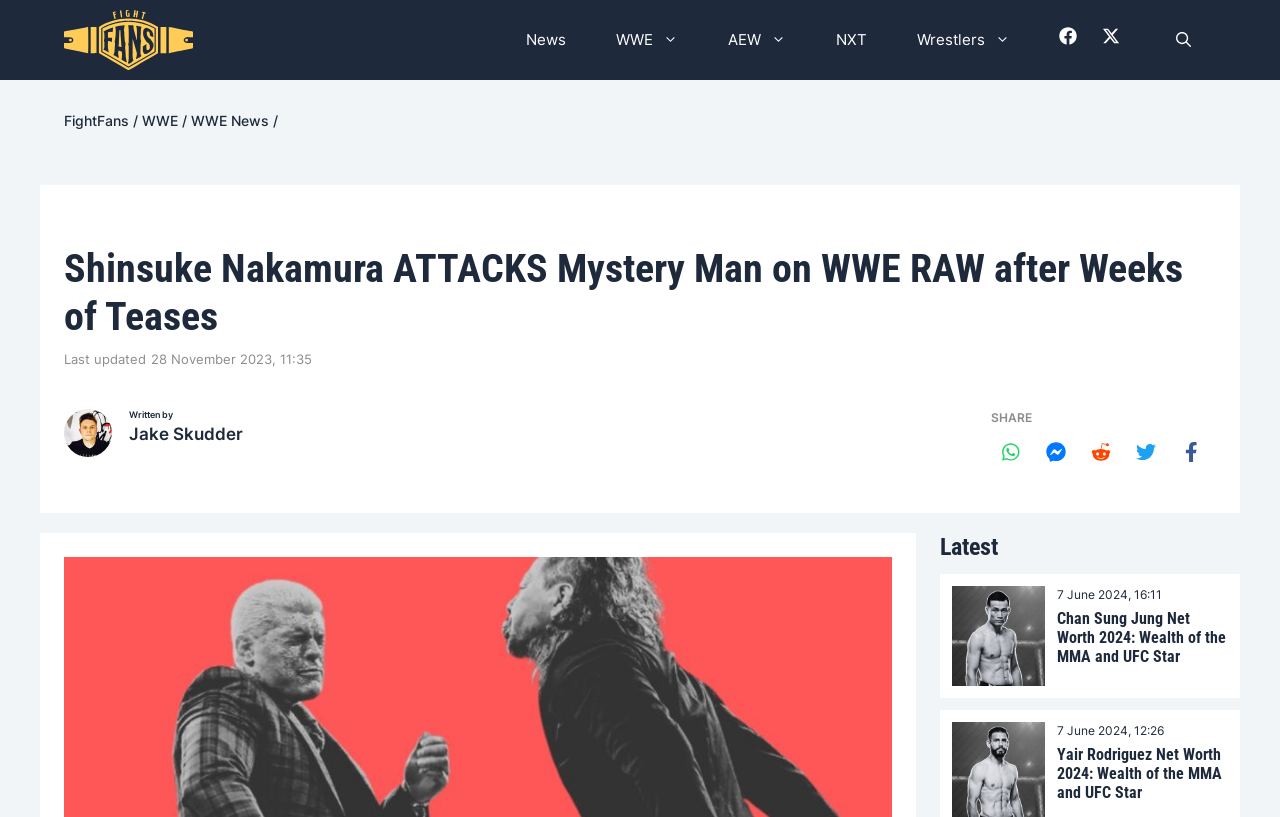Pinpoint the bounding box coordinates of the clickable area necessary to execute the following instruction: "Click on WWE News". The coordinates should be given as four float numbers between 0 and 1, namely [left, top, right, bottom].

[0.391, 0.0, 0.462, 0.098]